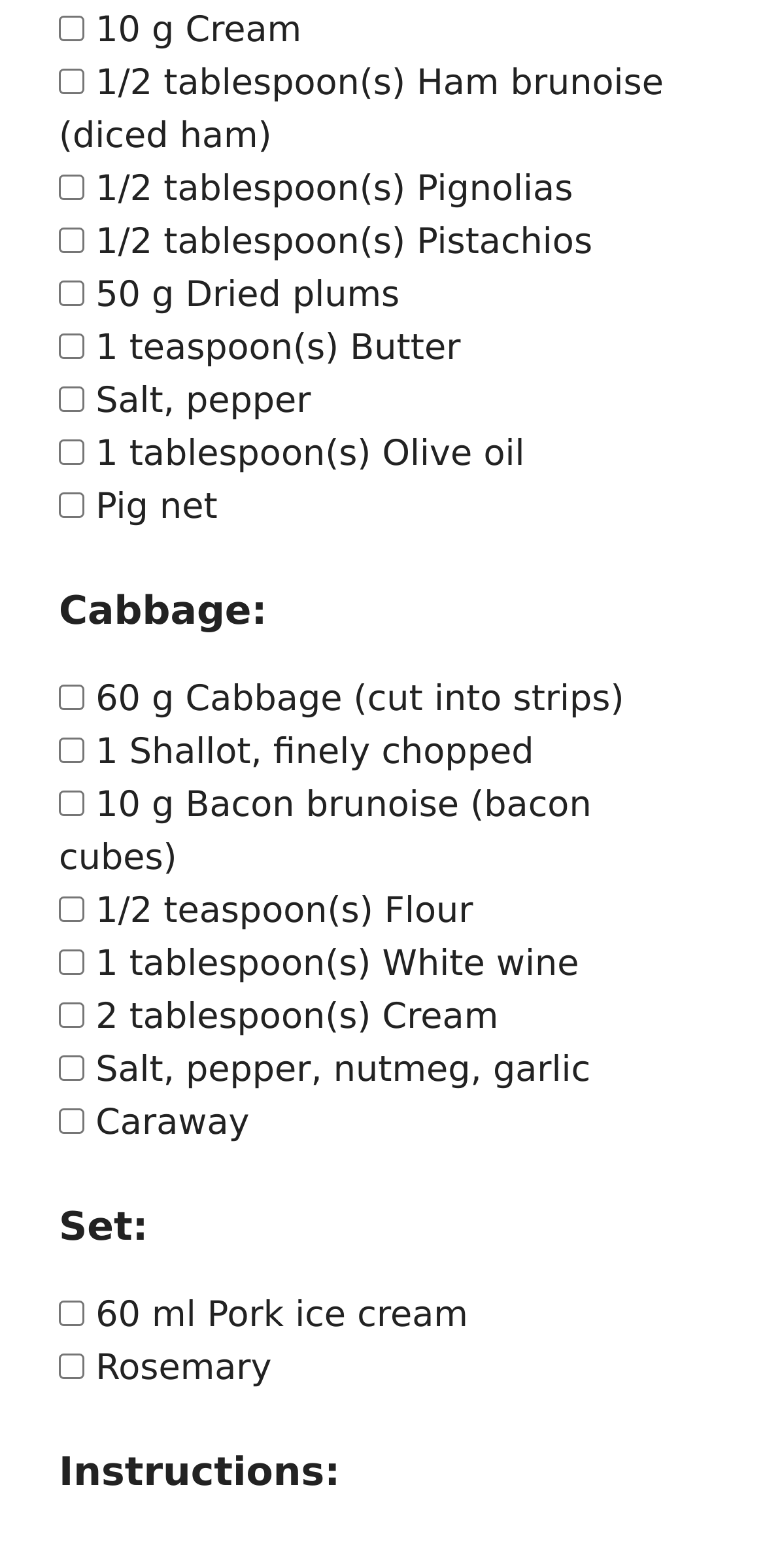What is the last instruction listed?
Please look at the screenshot and answer in one word or a short phrase.

Not specified